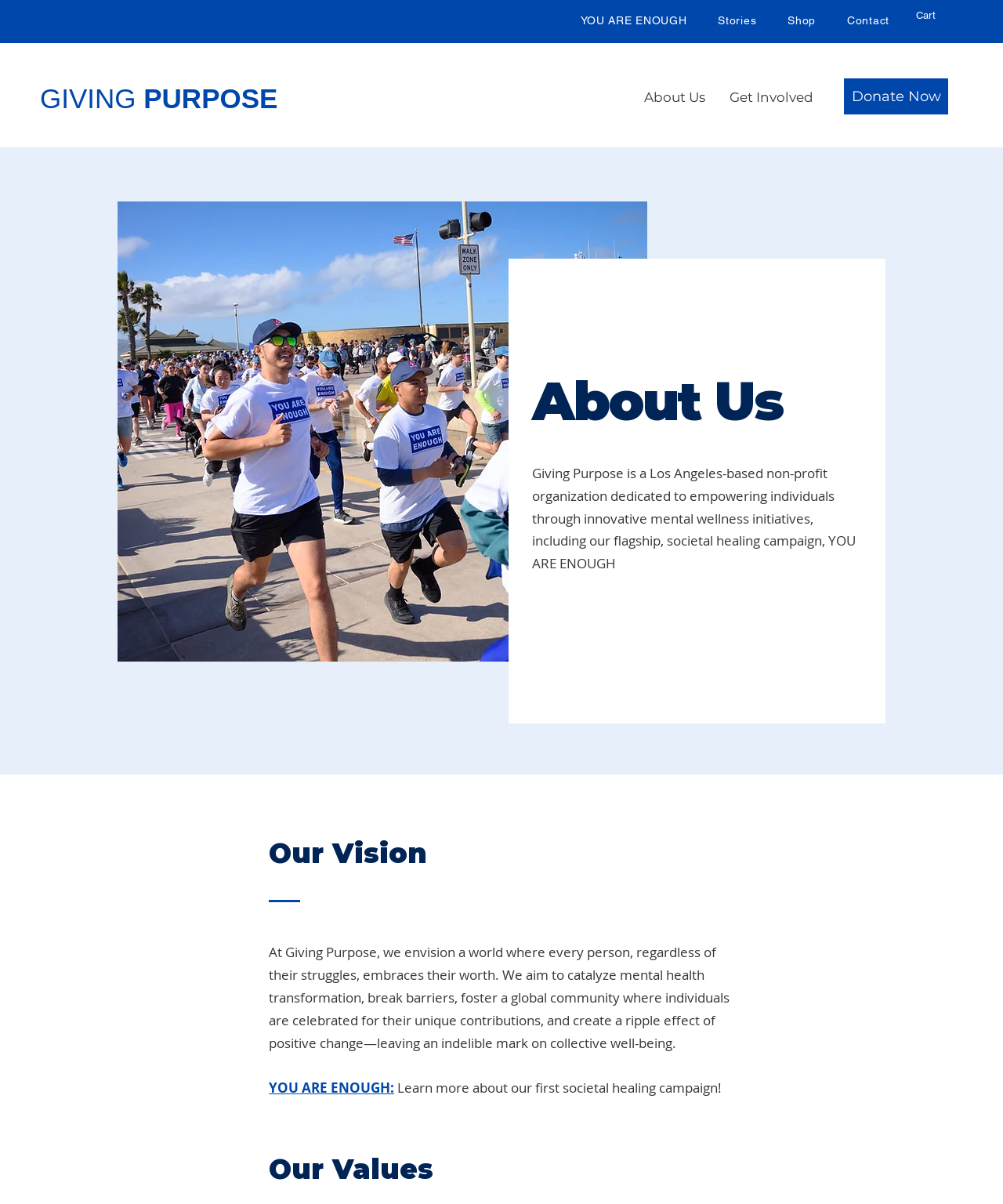Determine the bounding box coordinates of the target area to click to execute the following instruction: "Read some tips to avoid scams and fraud."

None